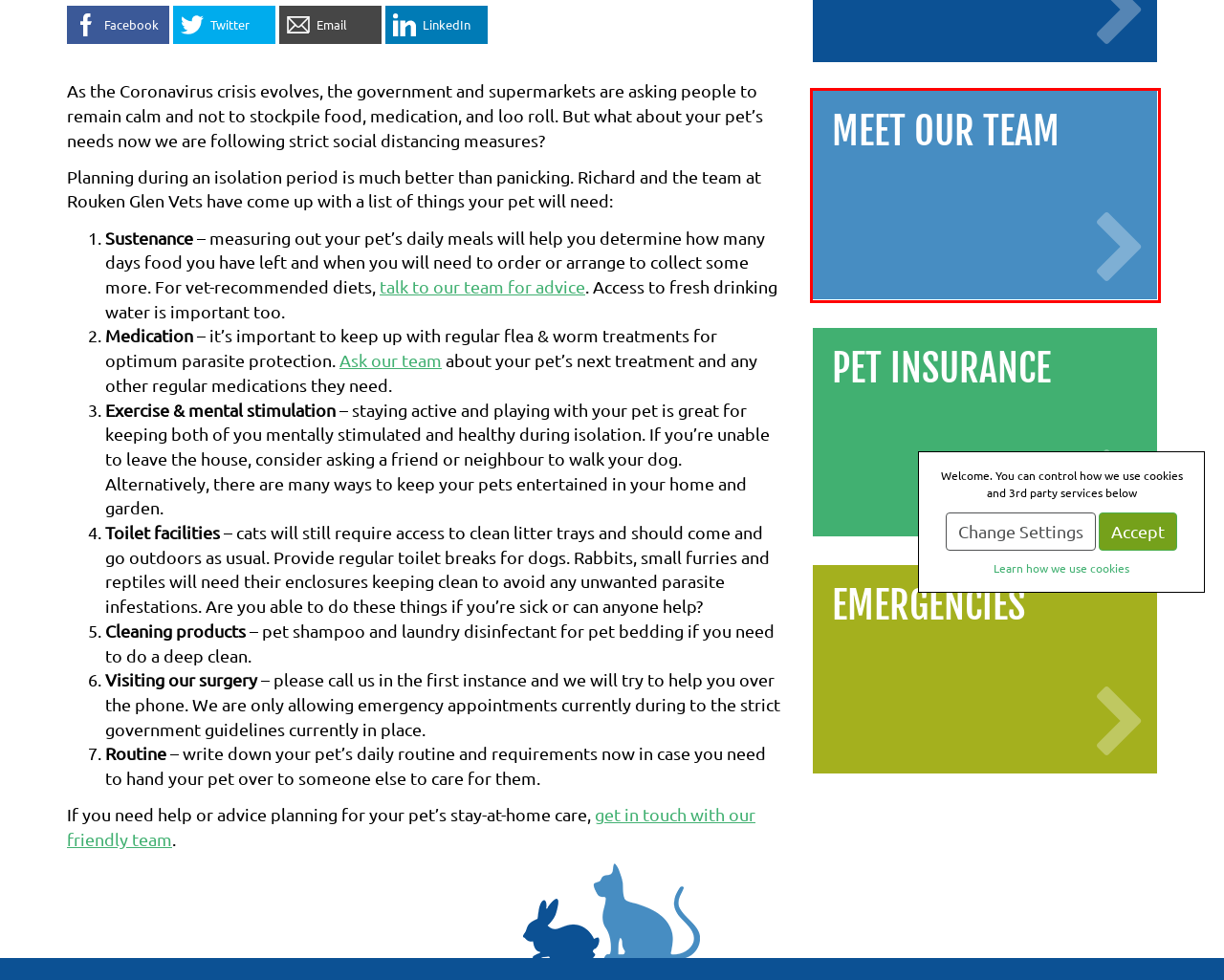You have a screenshot of a webpage with an element surrounded by a red bounding box. Choose the webpage description that best describes the new page after clicking the element inside the red bounding box. Here are the candidates:
A. Pet Facilities | Comprehensive Range | Rouken Glen Vets in Giffnock
B. Meet our team | Vets & RVNs | Rouken Glen Vets in Giffnock
C. Rouken Glen Vets | Terms & Conditions | Vets in Giffnock
D. Privacy Policy | User information | Rouken Glen Vets in Giffnock
E. Find & Contact Us | Rouken Glen Park | Rouken Glen Vets in Giffnock
F. Home | Veterinary Services | Rouken Glen Vets in Giffnock
G. Cookies Policy | Website cookies | Rouken Glen Vets in Giffnock
H. Five tried and tested ways to give a cat a tablet - Rouken Glen Vets

B